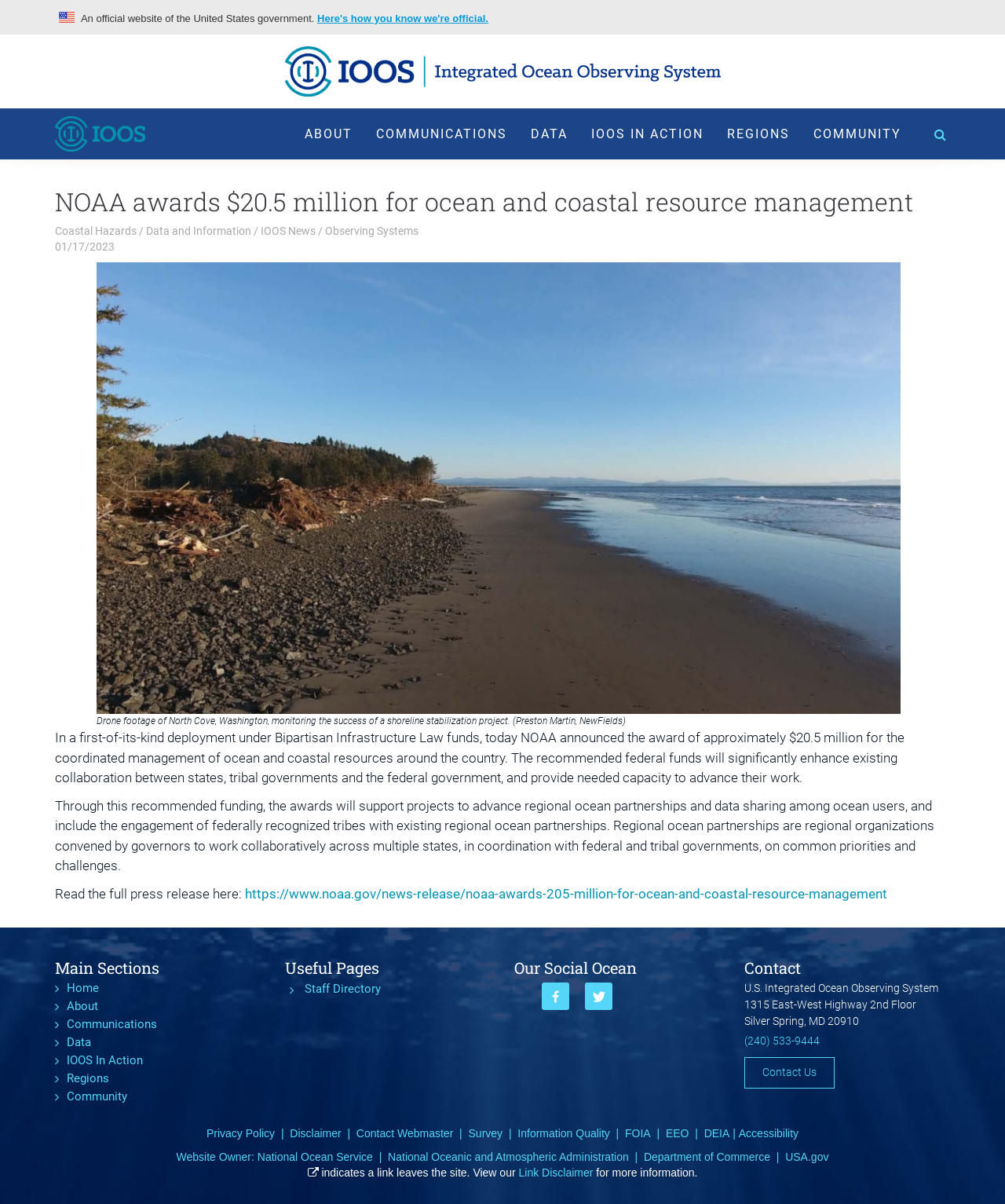Show the bounding box coordinates of the element that should be clicked to complete the task: "Click on the 'ABOUT' link".

[0.291, 0.09, 0.362, 0.132]